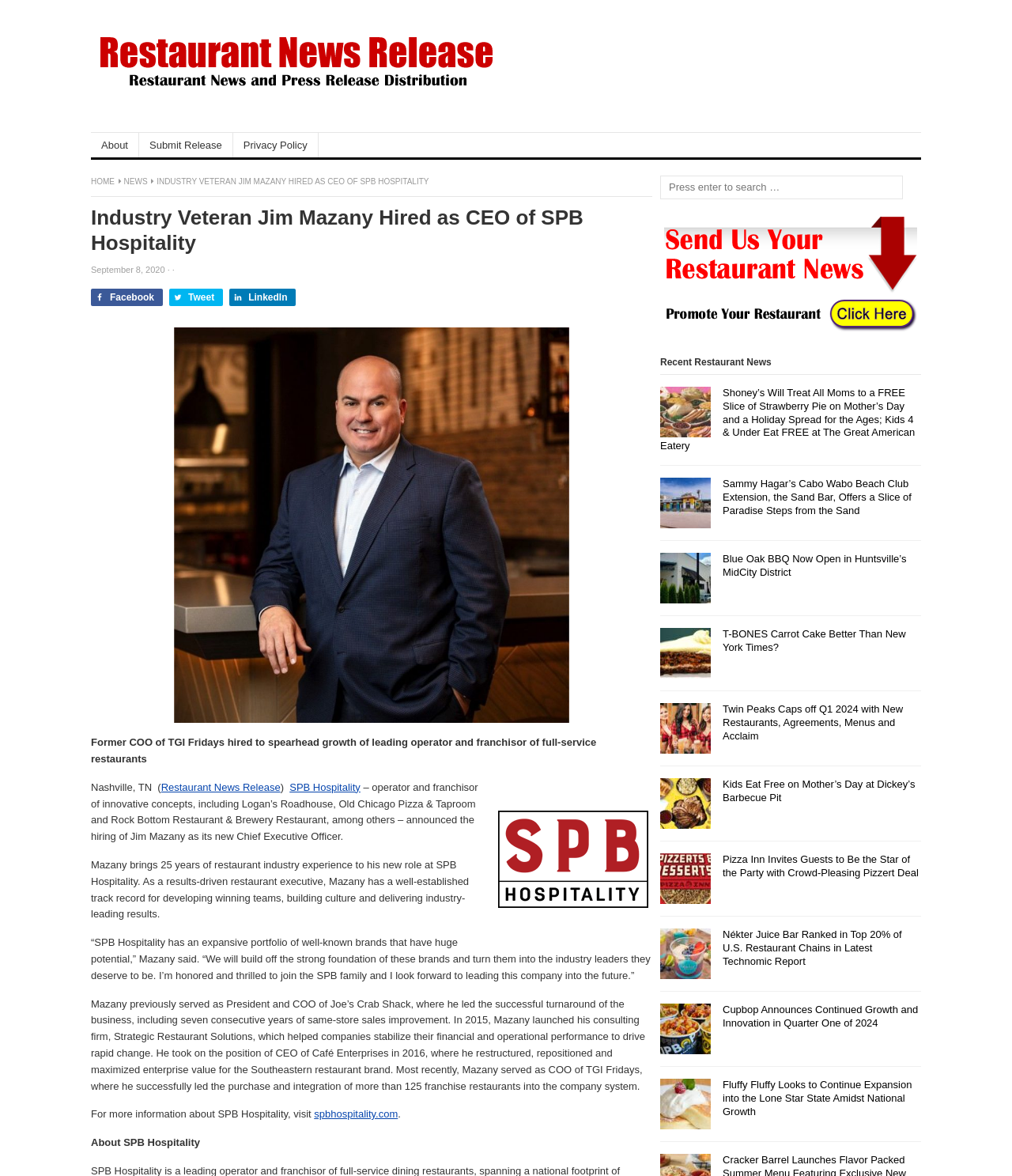Respond with a single word or phrase for the following question: 
What is the purpose of the search box on the webpage?

To search for restaurant news